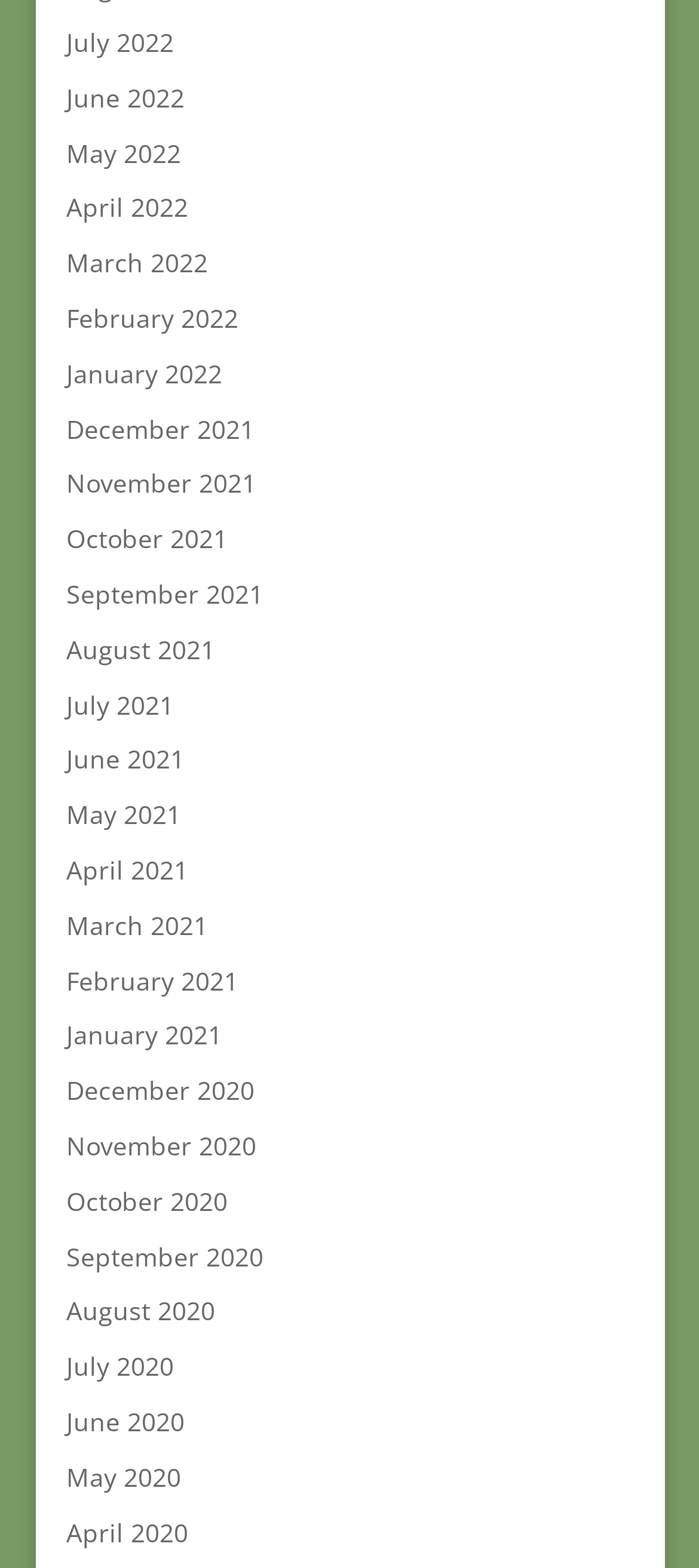Are the months listed in chronological order?
Based on the content of the image, thoroughly explain and answer the question.

I examined the list of links and noticed that the months are listed in a sequential order, with the most recent month at the top and the earliest month at the bottom, indicating that they are in chronological order.